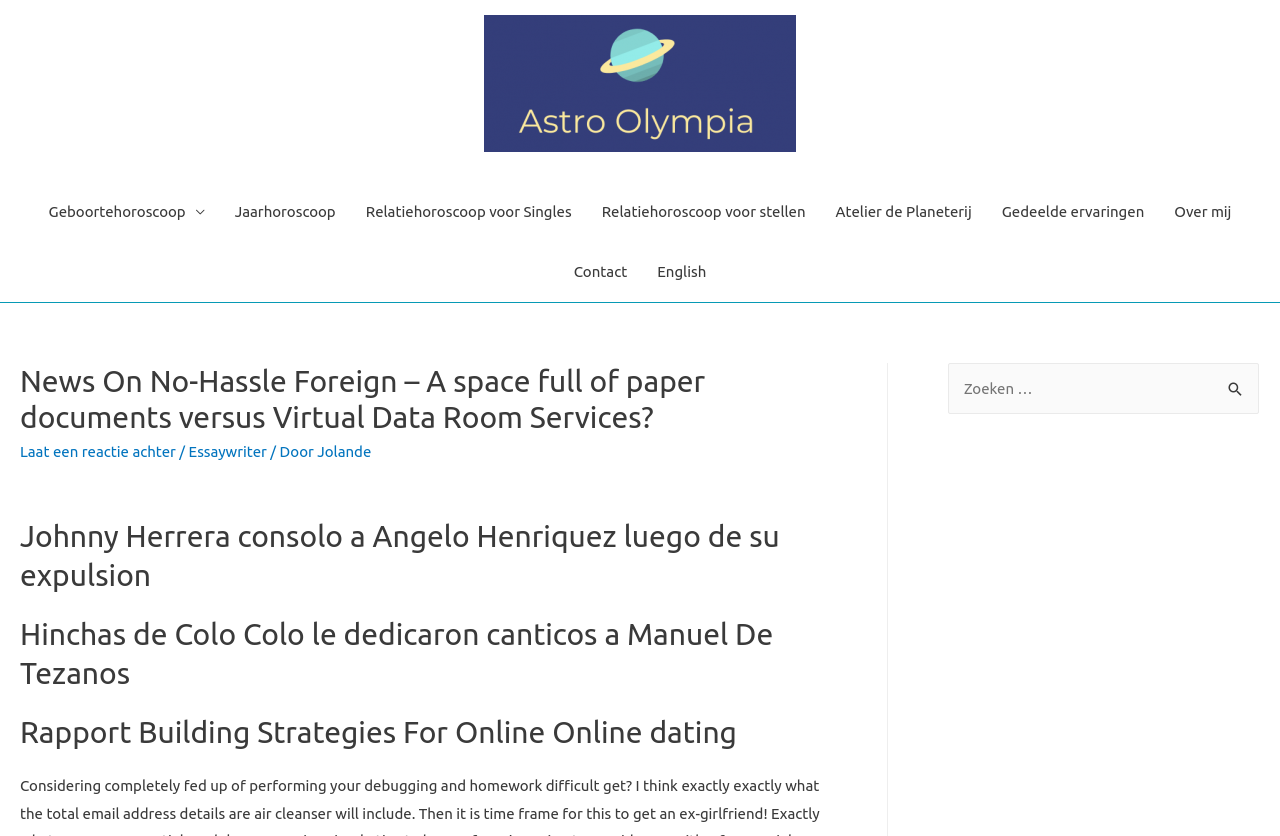Can you provide the bounding box coordinates for the element that should be clicked to implement the instruction: "Search for something"?

[0.741, 0.434, 0.984, 0.495]